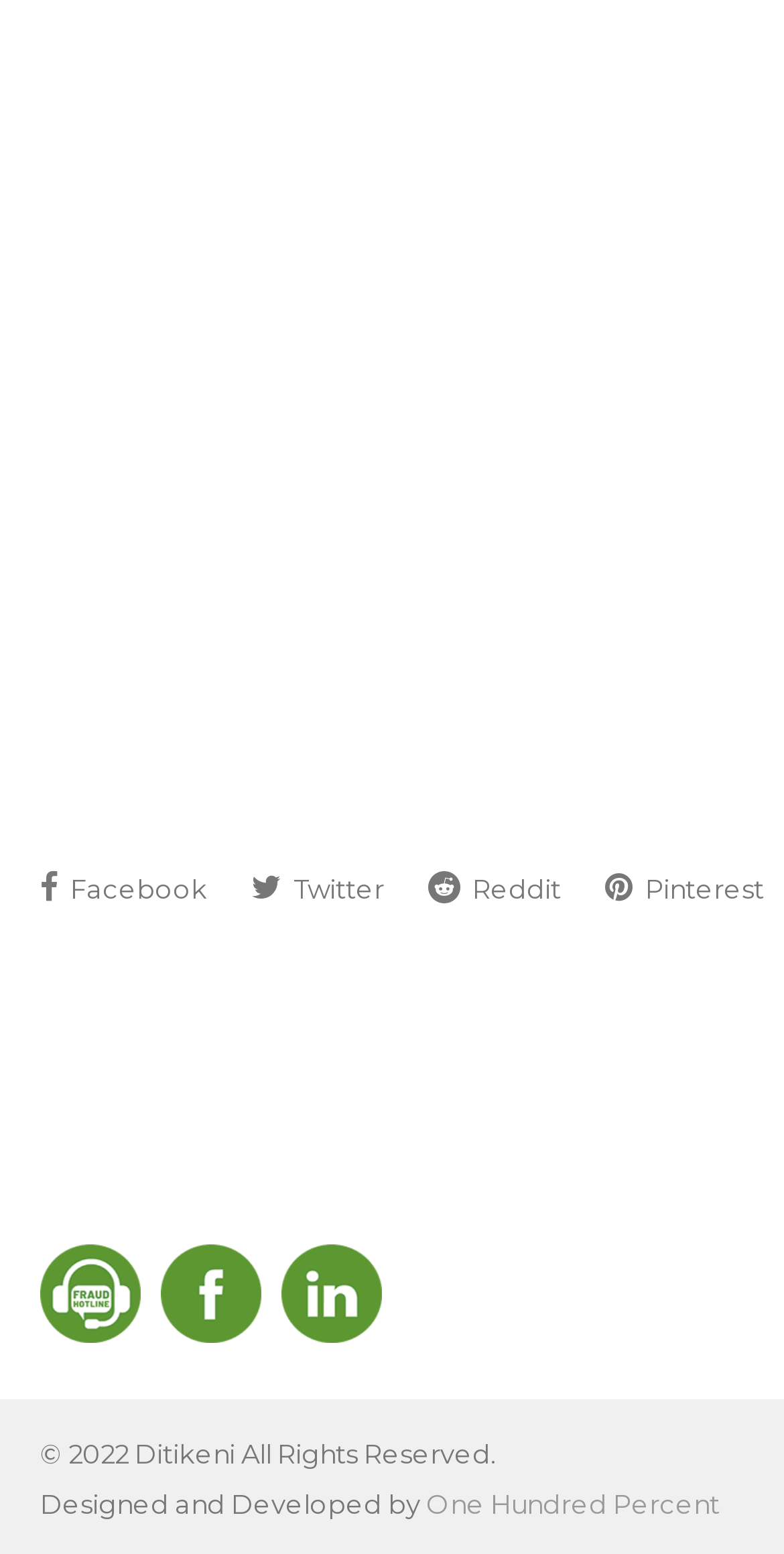Who developed the website?
Please give a well-detailed answer to the question.

At the bottom of the webpage, I found a static text element that reads 'Designed and Developed by', followed by a link to 'One Hundred Percent'. This suggests that One Hundred Percent is the entity responsible for developing the website.